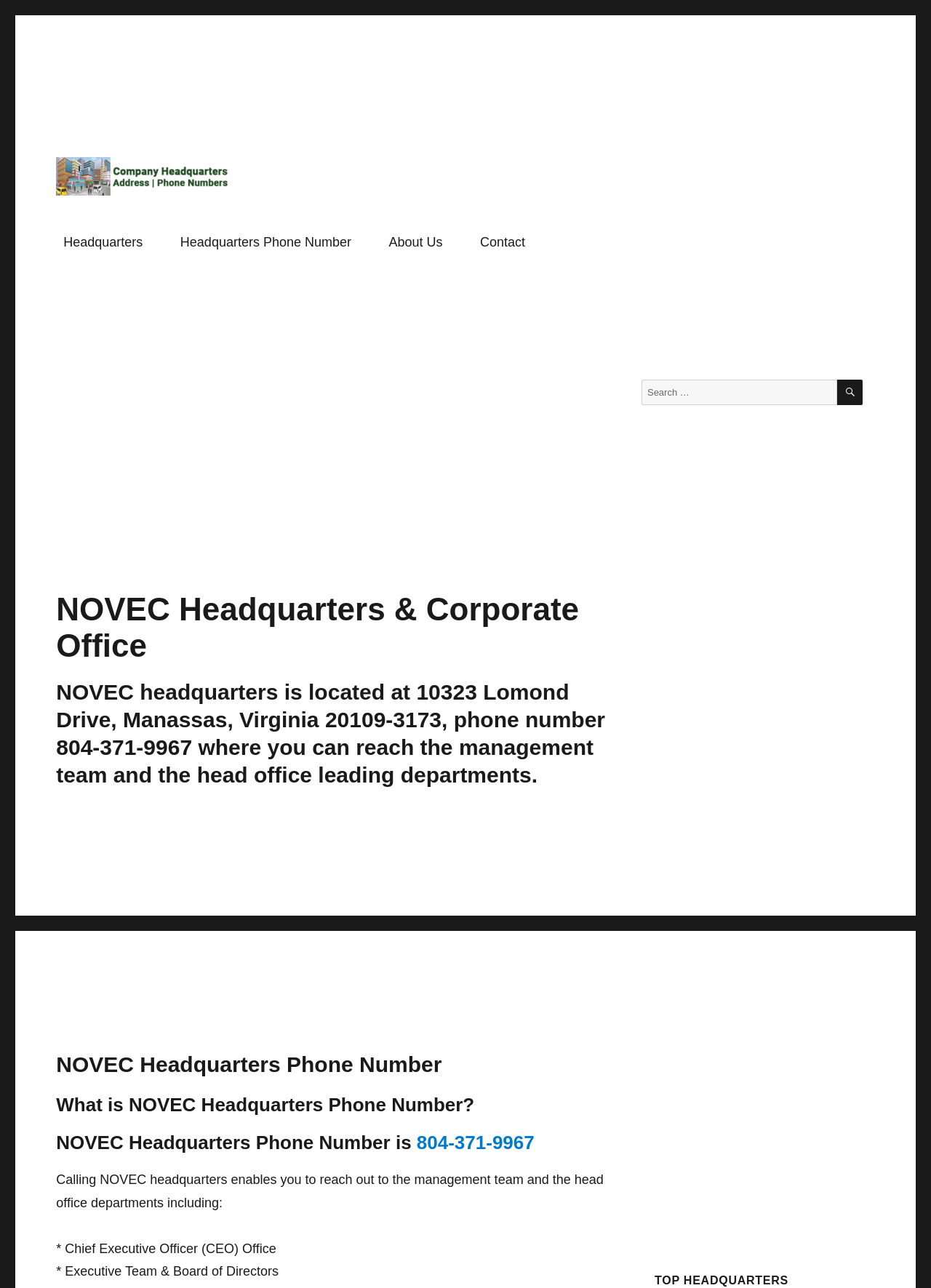Identify the bounding box coordinates for the element you need to click to achieve the following task: "Search for:". The coordinates must be four float values ranging from 0 to 1, formatted as [left, top, right, bottom].

[0.689, 0.295, 0.899, 0.315]